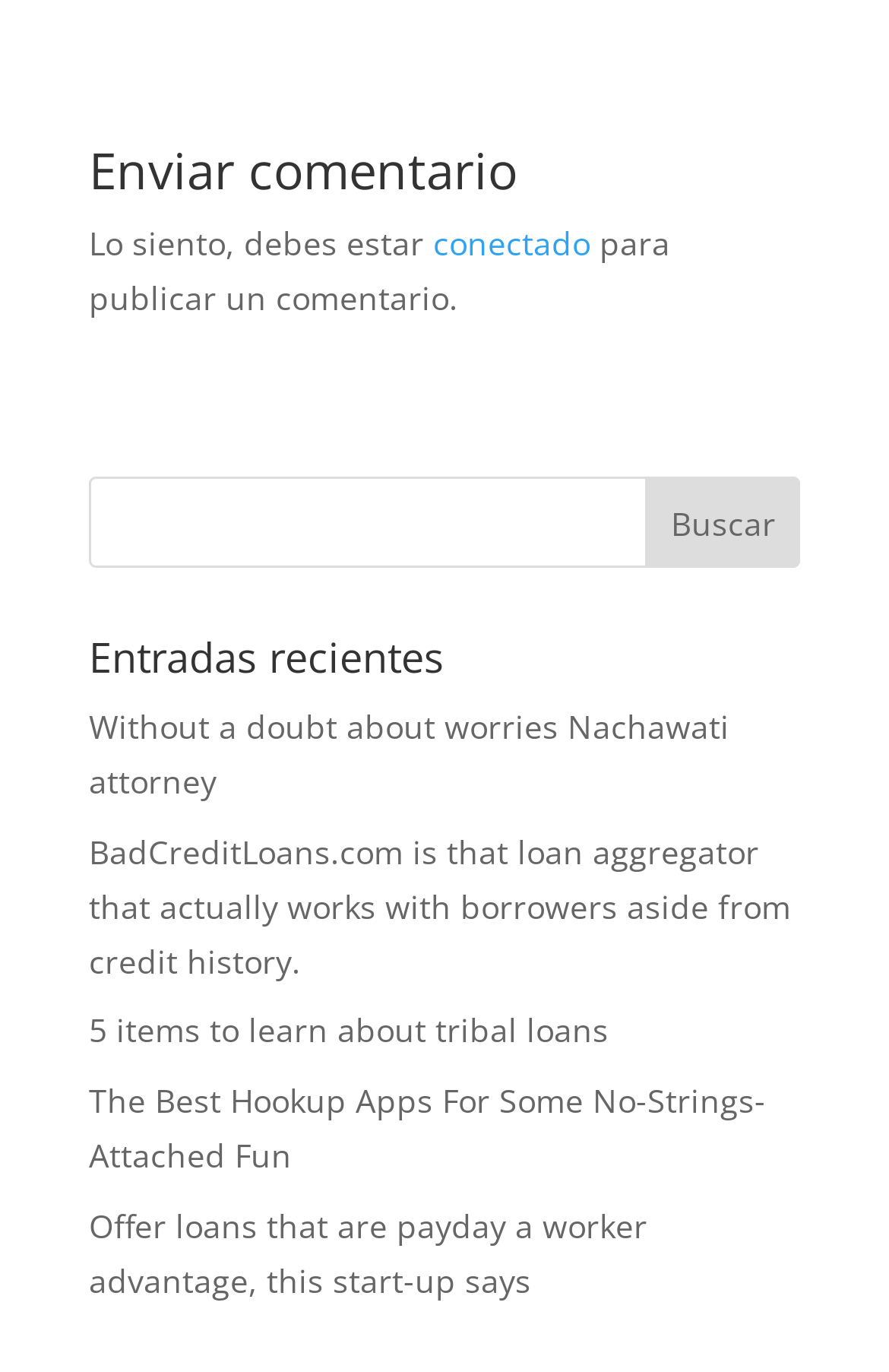Analyze the image and deliver a detailed answer to the question: What is the first search result about?

The first link under the 'Entradas recientes' heading is 'Without a doubt about worries Nachawati attorney', which suggests that the first search result is about Nachawati attorney.